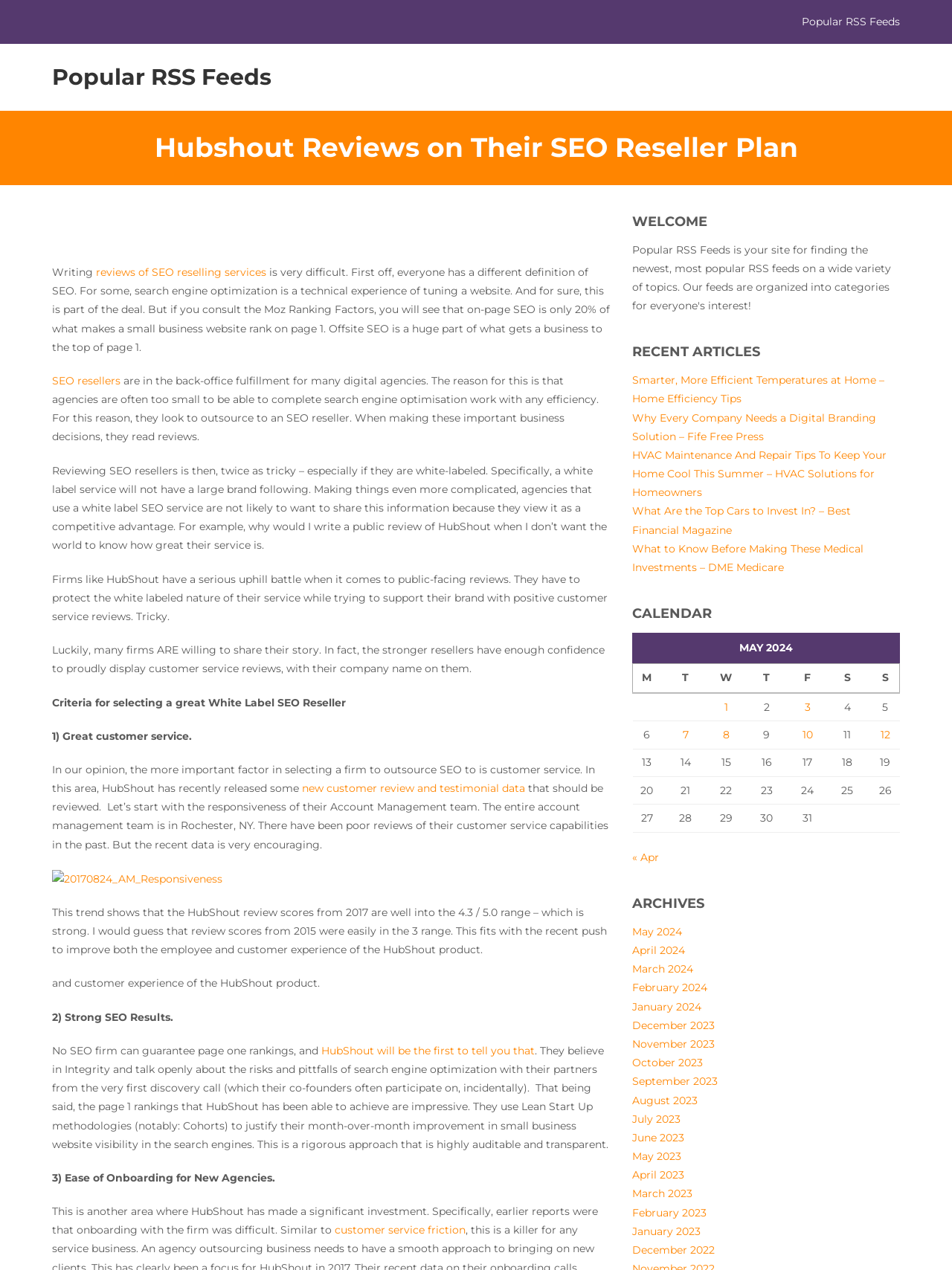What is the current review score range of HubShout?
Use the information from the screenshot to give a comprehensive response to the question.

The webpage mentions that the HubShout review scores from 2017 are well into the 4.3 / 5.0 range, which is a strong indication of their improved customer service and overall performance.